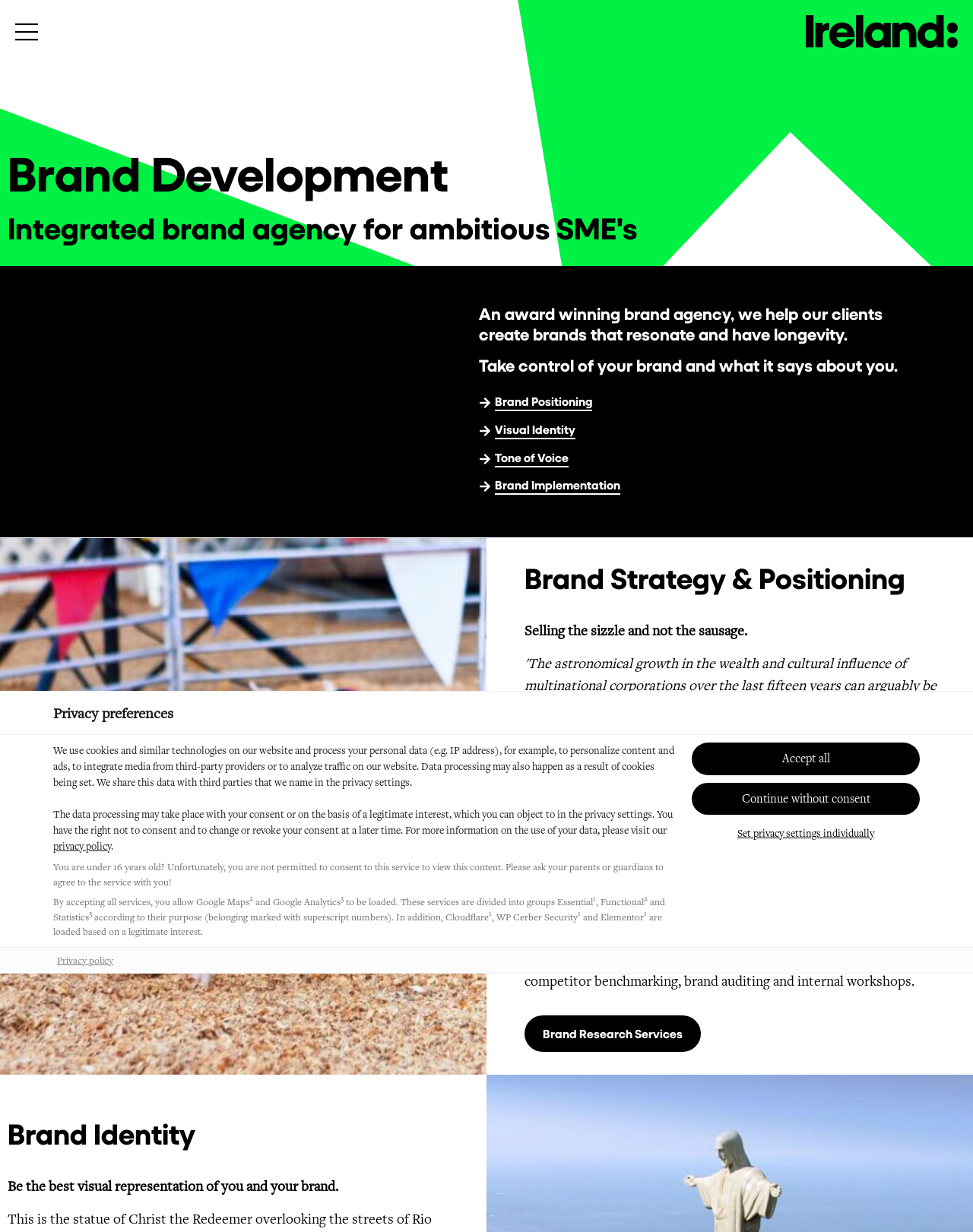Pinpoint the bounding box coordinates of the area that should be clicked to complete the following instruction: "Visit the privacy policy page". The coordinates must be given as four float numbers between 0 and 1, i.e., [left, top, right, bottom].

[0.055, 0.774, 0.12, 0.784]